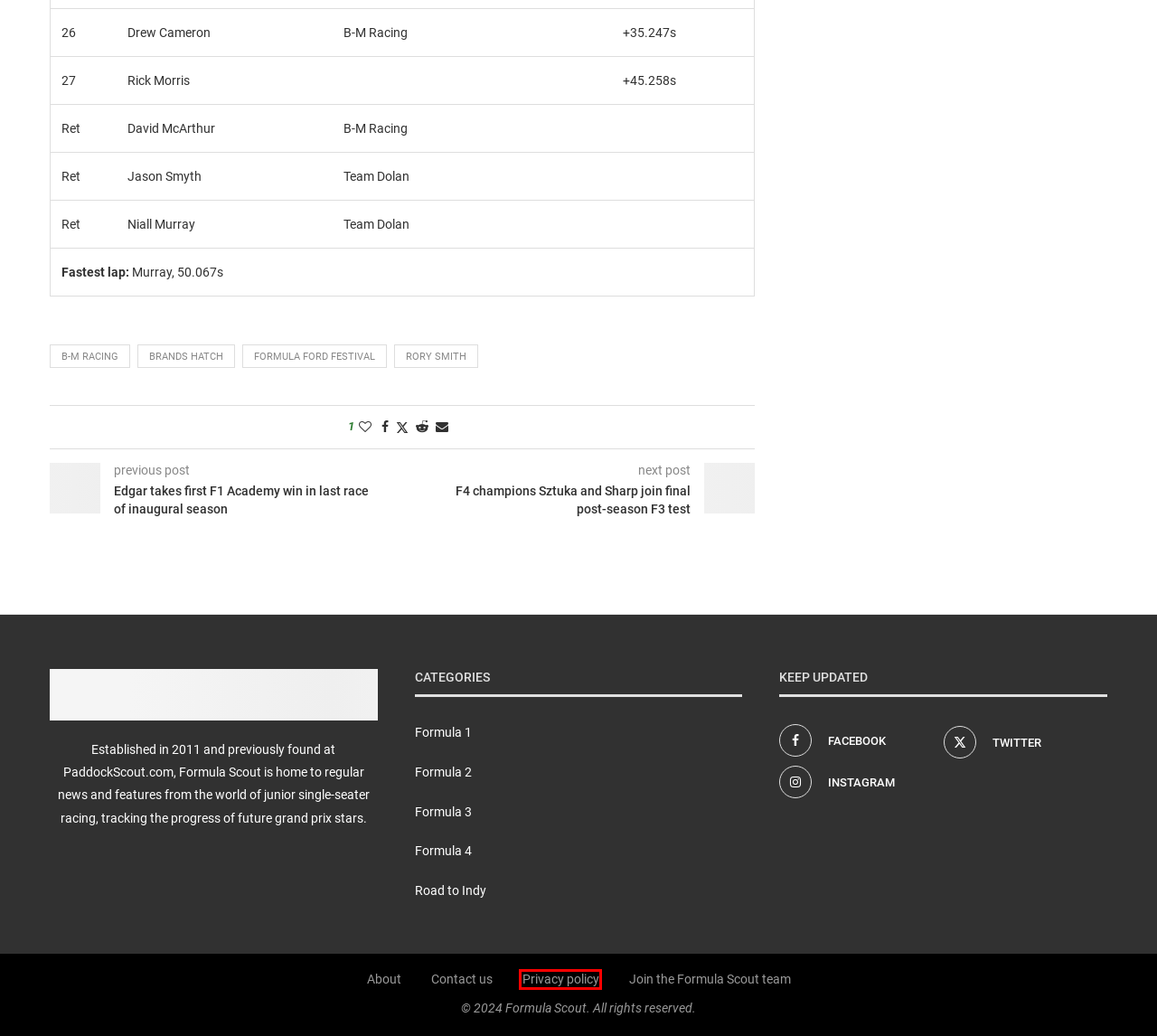Observe the screenshot of a webpage with a red bounding box highlighting an element. Choose the webpage description that accurately reflects the new page after the element within the bounding box is clicked. Here are the candidates:
A. Privacy policy - Formula Scout
B. Contact us - Formula Scout
C. Edgar takes first F1 Academy win in last race of inaugural season - Formula Scout
D. Formula Ford Festival Archives - Formula Scout
E. F4 champions Sztuka and Sharp join final post-season F3 test - Formula Scout
F. Formula 1 Archives - Formula Scout
G. Brands Hatch Archives - Formula Scout
H. B-M Racing Archives - Formula Scout

A